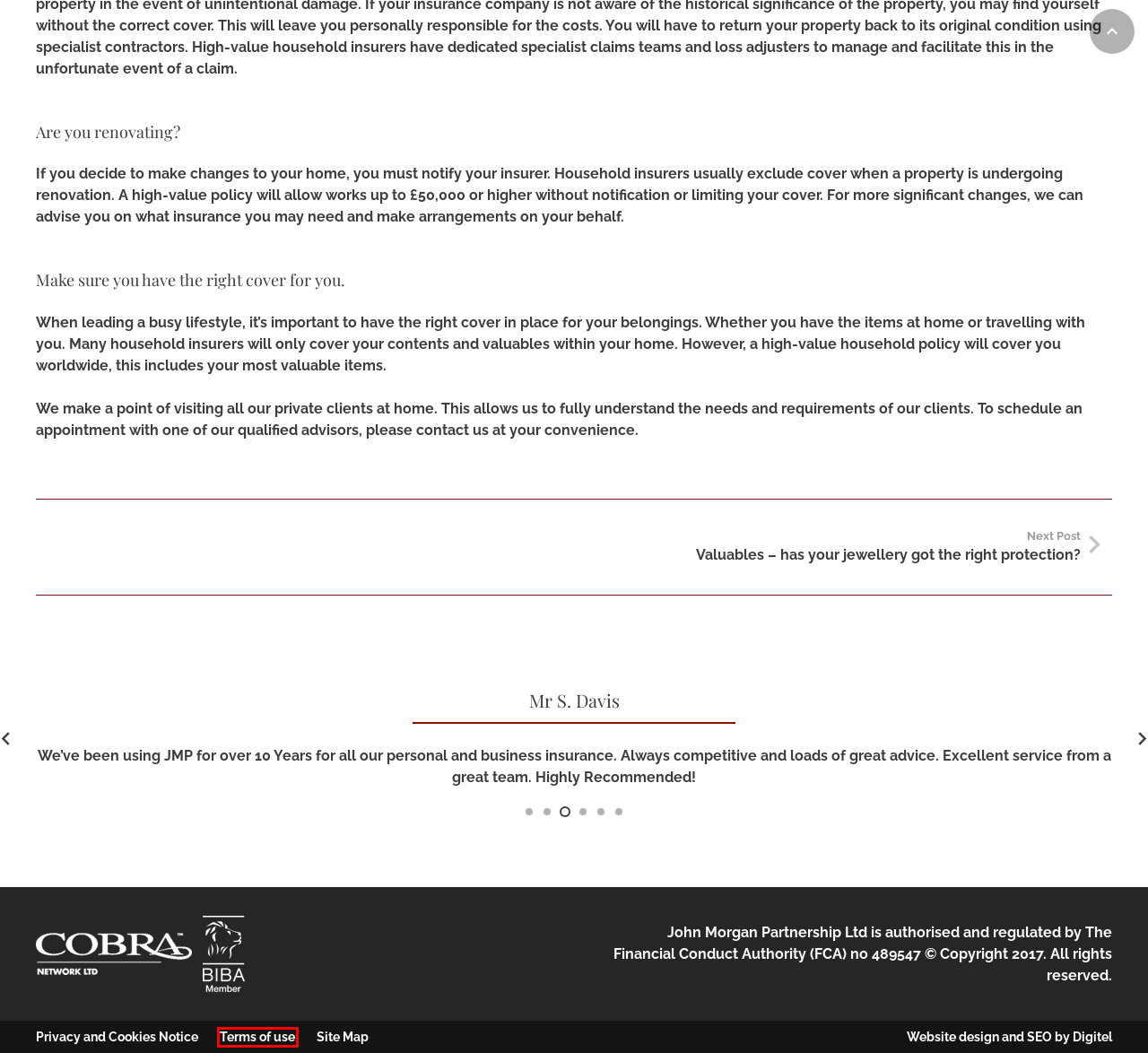You are given a screenshot of a webpage with a red bounding box around an element. Choose the most fitting webpage description for the page that appears after clicking the element within the red bounding box. Here are the candidates:
A. Site Map - John Morgan Partnership Ltd.
B. Cookery School Insurance - John Morgan Partnership Ltd.
C. Listed Home Insurance - John Morgan Partnership Ltd.
D. Privacy and Cookies Notice - John Morgan Partnership Ltd.
E. Terms of use - John Morgan Partnership Ltd.
F. News - John Morgan Partnership Ltd.
G. Business Commercial Insurance - John Morgan Partnership Ltd.
H. Valuables - has your jewellery got the right protection?

E